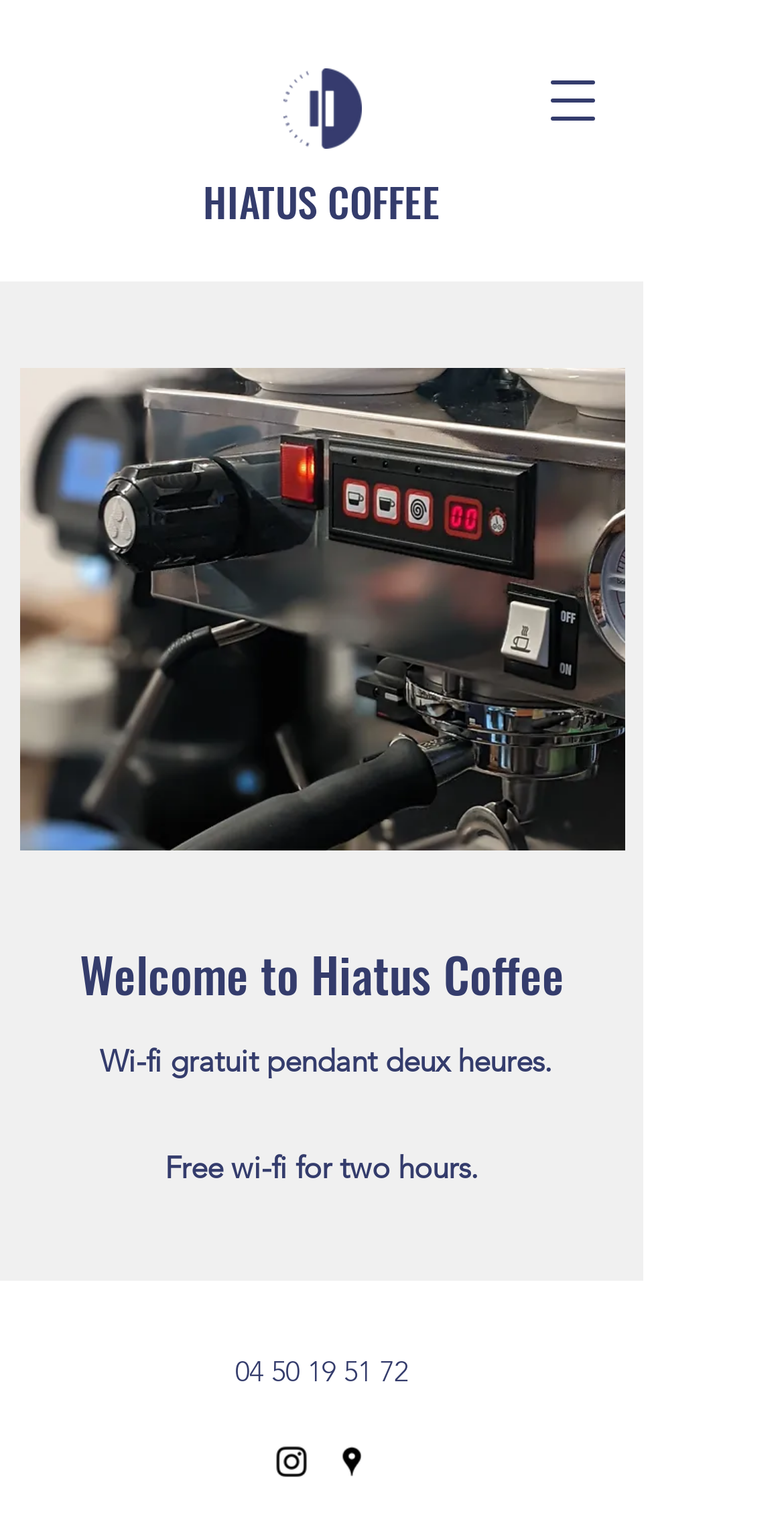Determine the bounding box for the described UI element: "aria-label="Instagram"".

[0.346, 0.947, 0.397, 0.973]